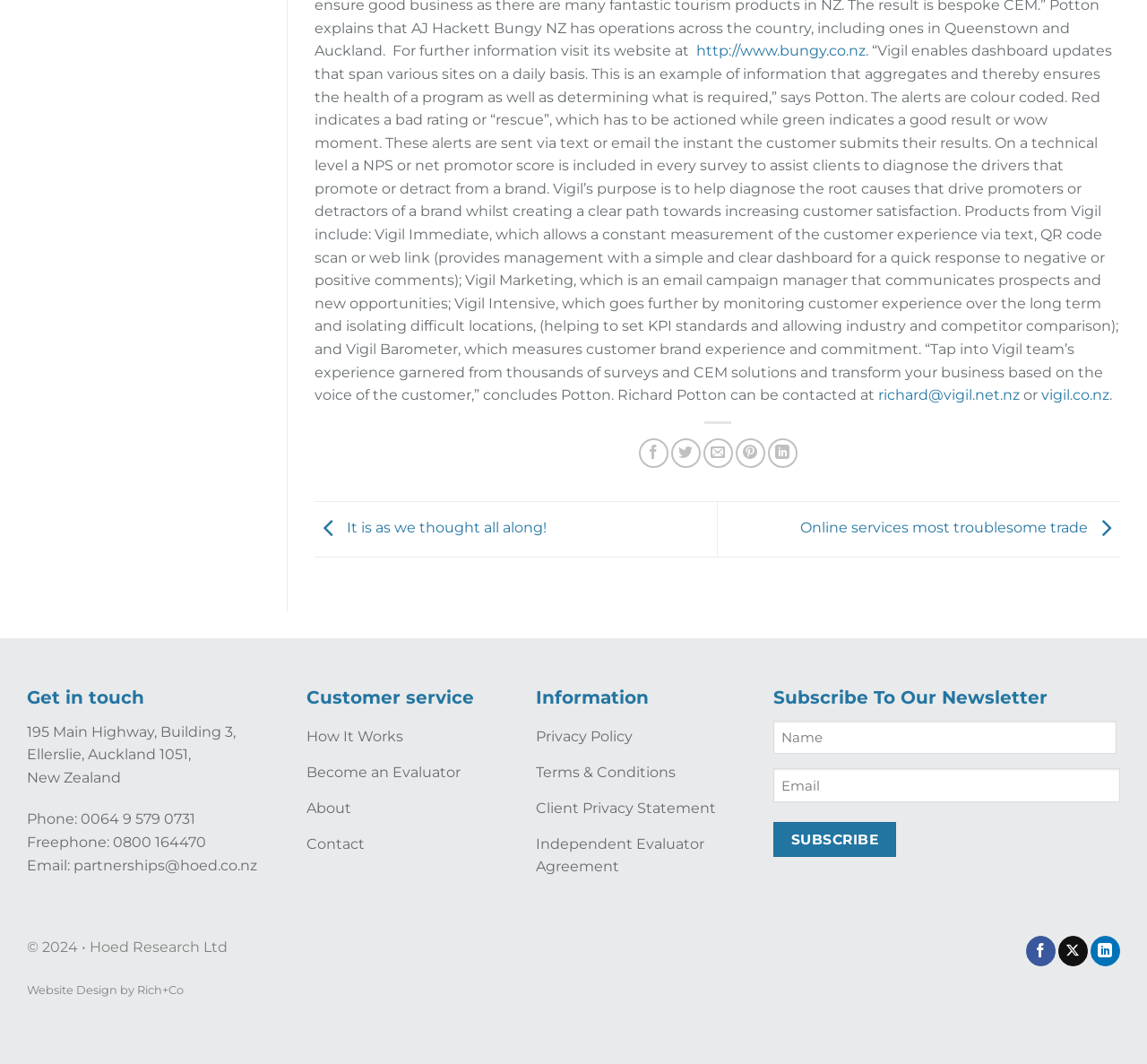Please find the bounding box coordinates of the element that needs to be clicked to perform the following instruction: "Subscribe to the newsletter". The bounding box coordinates should be four float numbers between 0 and 1, represented as [left, top, right, bottom].

[0.674, 0.772, 0.781, 0.806]